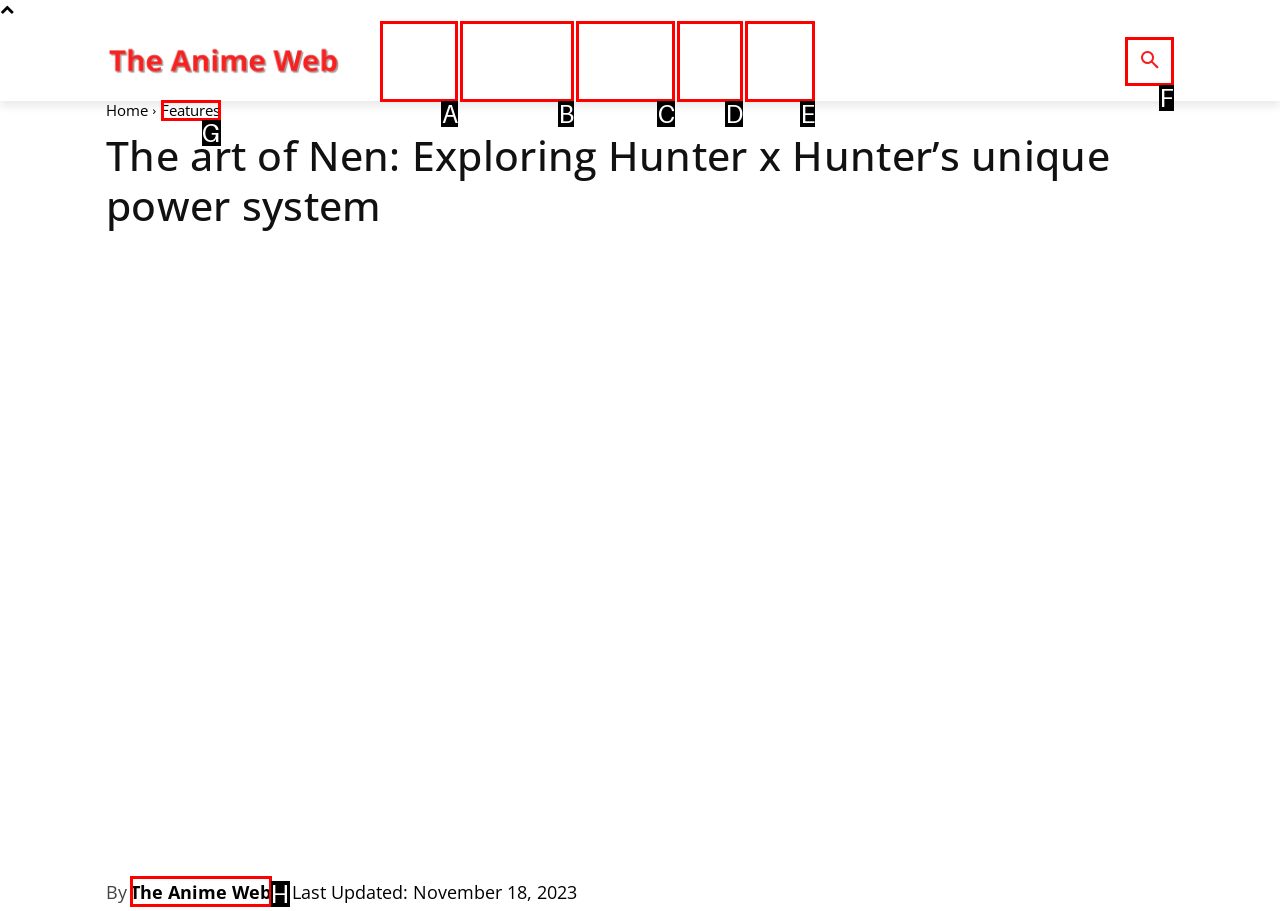Select the appropriate letter to fulfill the given instruction: Visit The Anime Web
Provide the letter of the correct option directly.

H